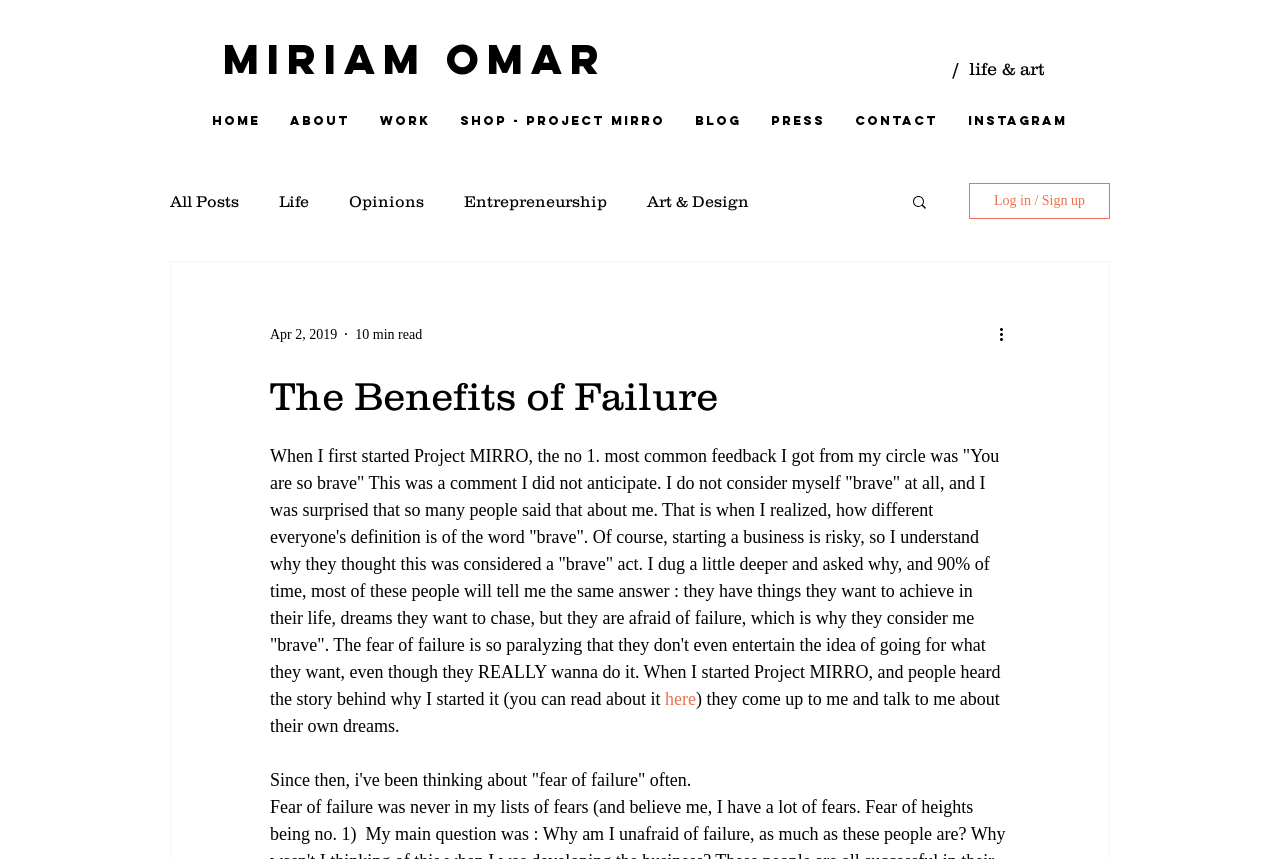Show the bounding box coordinates of the region that should be clicked to follow the instruction: "Read the 'About' page."

[0.215, 0.114, 0.285, 0.168]